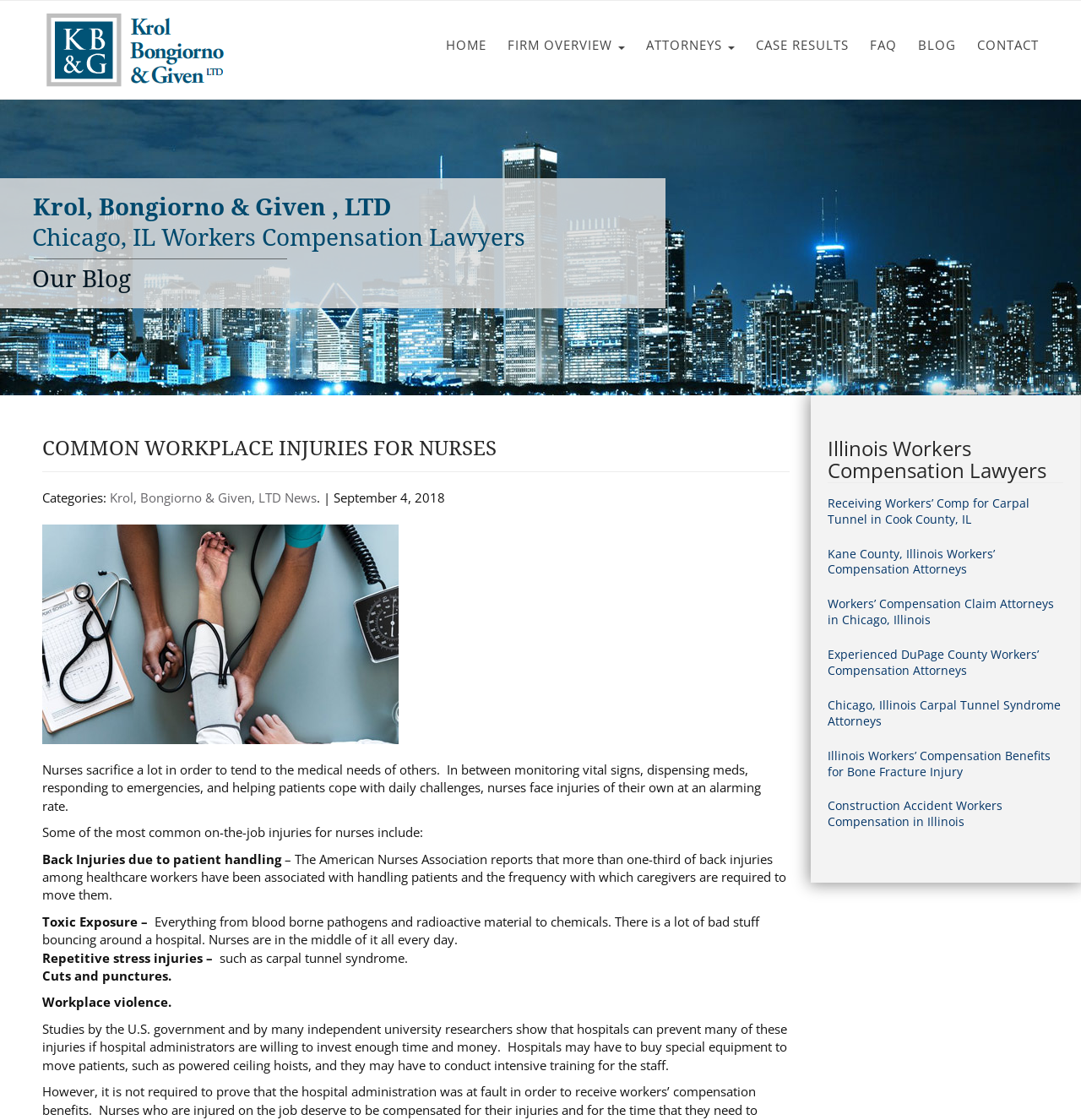Locate the bounding box coordinates of the UI element described by: "Blog". Provide the coordinates as four float numbers between 0 and 1, formatted as [left, top, right, bottom].

[0.849, 0.031, 0.884, 0.05]